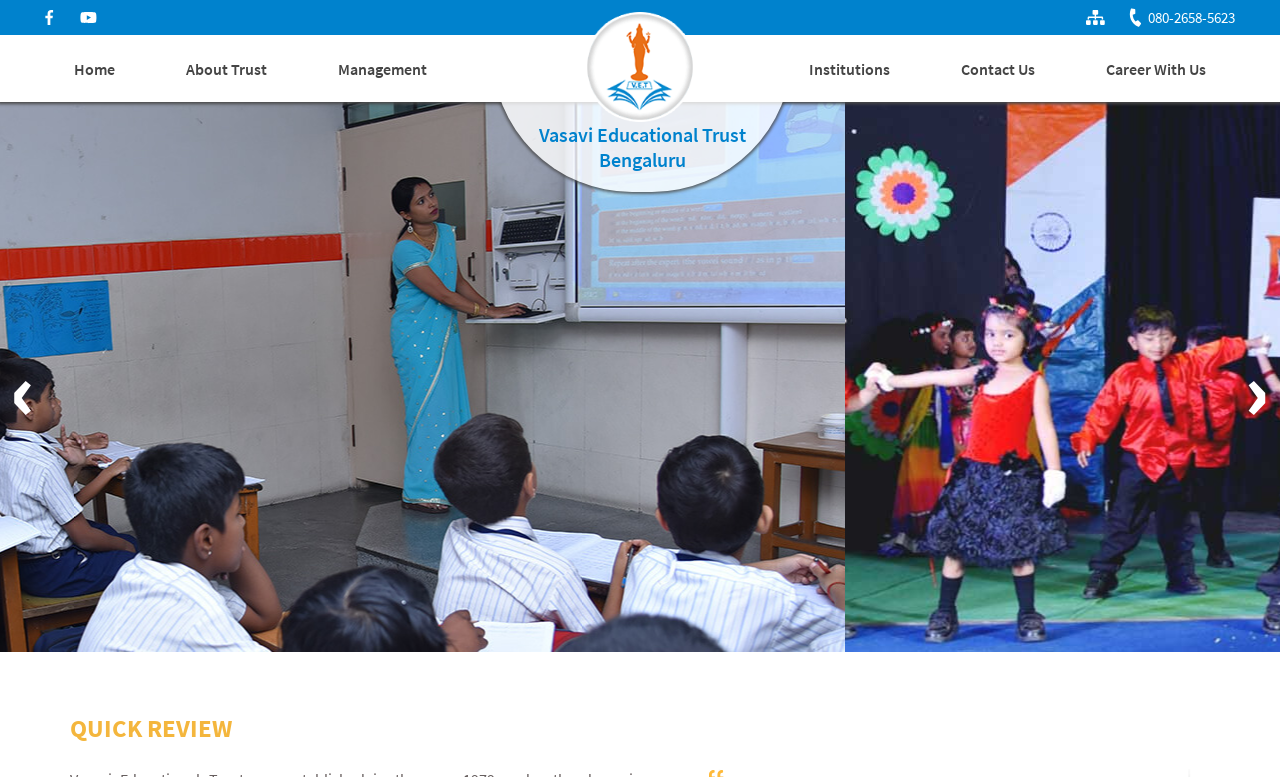Give a detailed account of the webpage.

The webpage is about Vasavi Educational Trust, an educational institution in Bengaluru, Karnataka. At the top left corner, there are social media links to Facebook and Youtube, followed by a link to the Sitemap and a phone number. Below these links, there is a navigation menu with links to Home, About Trust, and other sections.

On the top right side, there is a logo of Vasavi Educational Trust, accompanied by a heading with the same name. Below the logo, there are more links to Institutions, Contact Us, and Career With Us.

In the middle of the page, there is a section with a heading "Management". At the bottom of the page, there is a section titled "QUICK REVIEW". The page also has navigation arrows, ‹ and ›, at the bottom left and right corners, respectively.